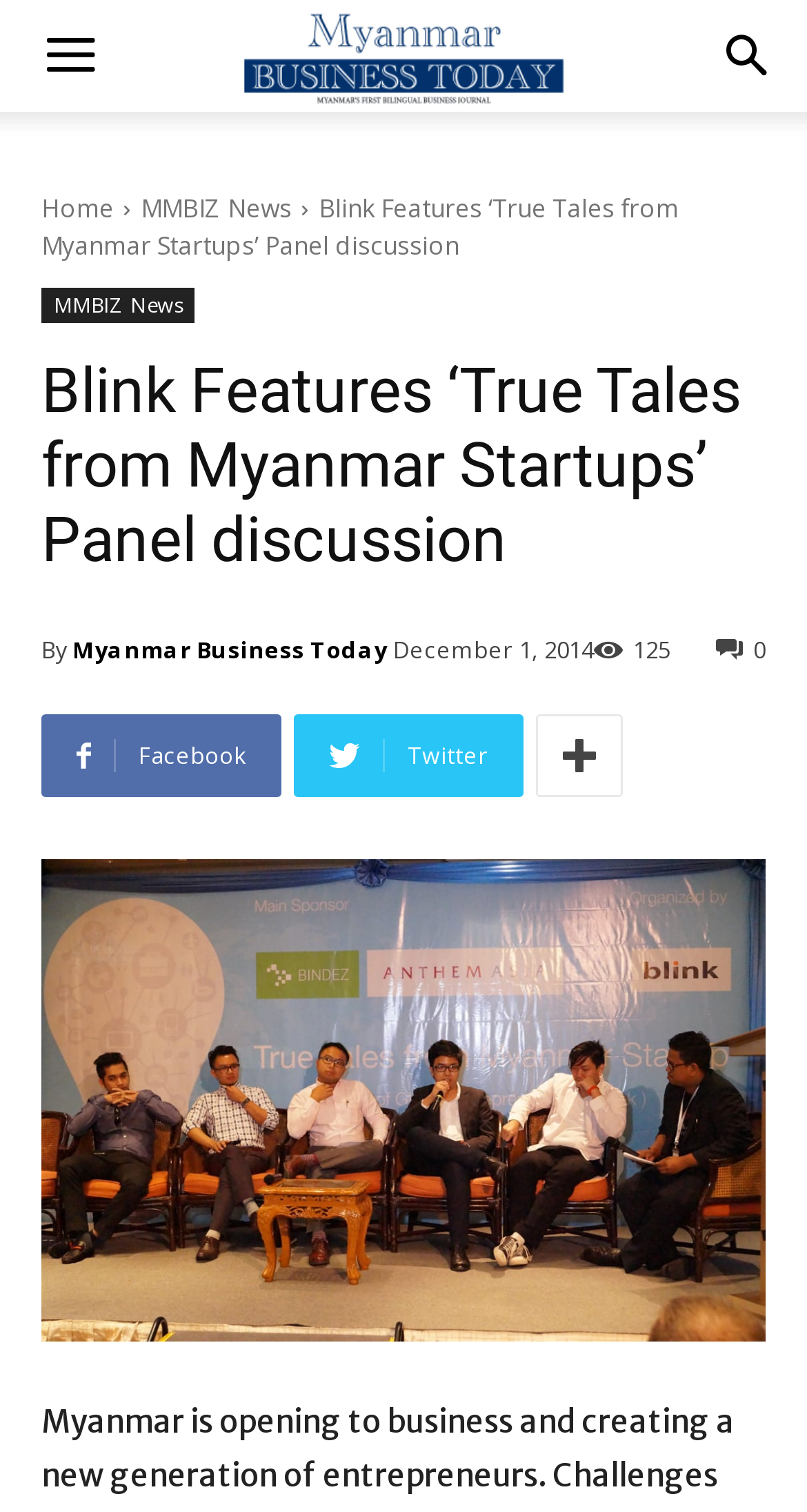Extract the bounding box coordinates for the UI element described by the text: "MMBIZ News". The coordinates should be in the form of [left, top, right, bottom] with values between 0 and 1.

[0.174, 0.126, 0.362, 0.149]